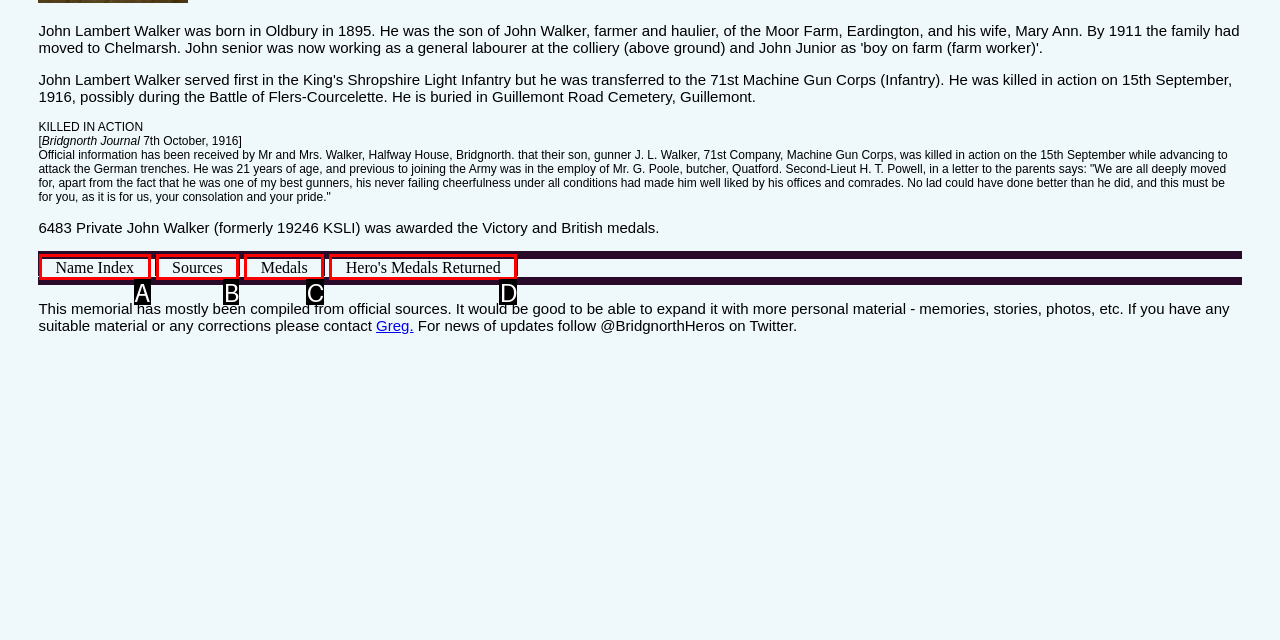Identify which HTML element matches the description: parent_node: Website aria-label="Website" name="url" placeholder="https://www.example.com"
Provide your answer in the form of the letter of the correct option from the listed choices.

None